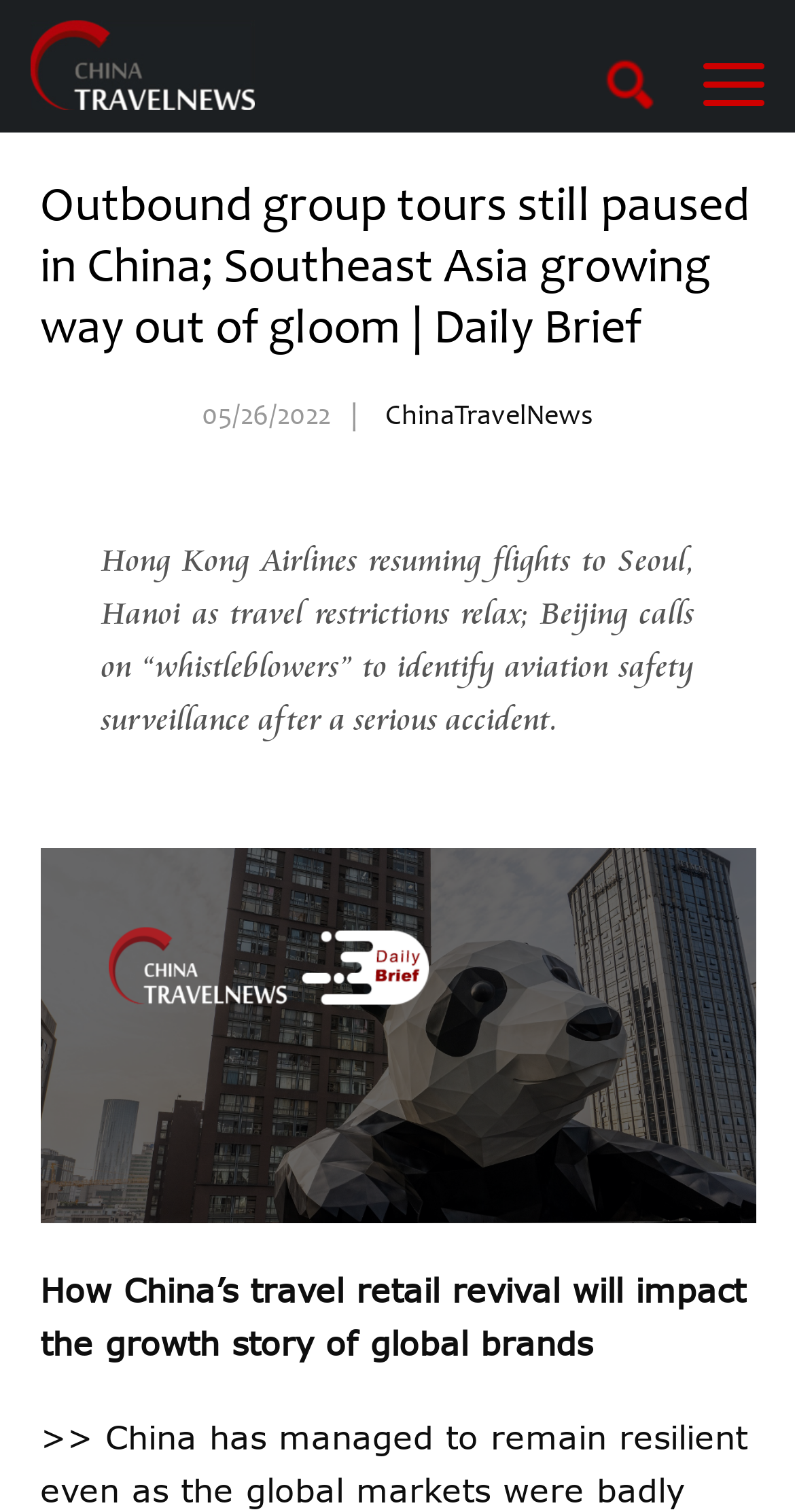Write an exhaustive caption that covers the webpage's main aspects.

The webpage is a news article from China Travel News, with a prominent heading at the top left corner displaying the title "China Travel News". Below this heading, there is a larger heading that spans almost the entire width of the page, reading "Outbound group tours still paused in China; Southeast Asia growing way out of gloom | Daily Brief". 

To the right of the larger heading, there is a date "05/26/2022" and a link to "ChinaTravelNews". 

The main content of the webpage is divided into two sections. The first section, located at the top, discusses Hong Kong Airlines resuming flights to Seoul and Hanoi as travel restrictions relax, and Beijing's call for "whistleblowers" to identify aviation safety surveillance after a serious accident. 

The second section, located below the first one, has a heading that reads "How China’s travel retail revival will impact the growth story of global brands". 

There is a total of 2 headings, 2 links, 3 static texts, and 1 image on the webpage. The image is located at the top left corner, and it is the logo of China Travel News.